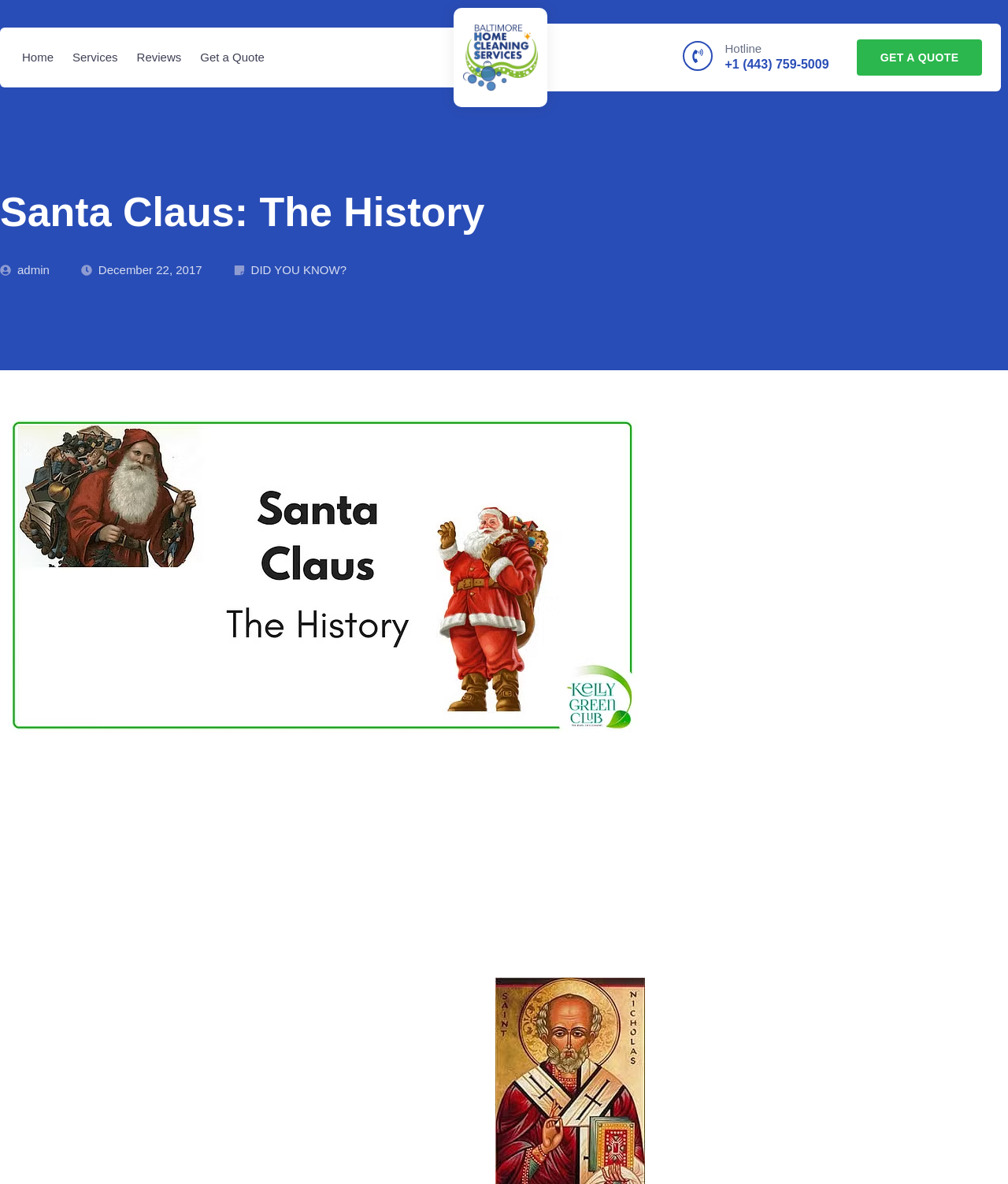Locate the coordinates of the bounding box for the clickable region that fulfills this instruction: "Click the 'HOME' link".

None